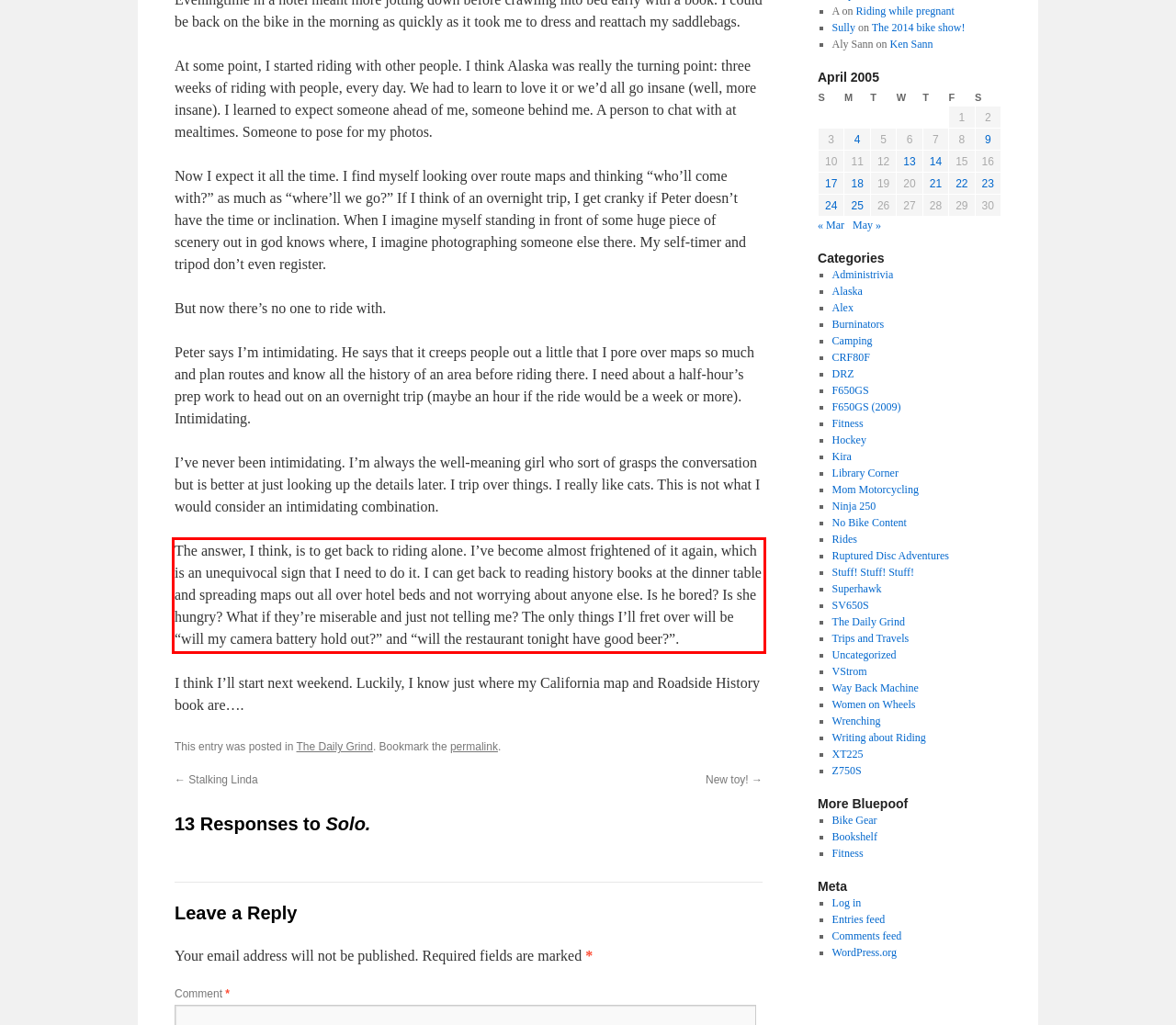There is a screenshot of a webpage with a red bounding box around a UI element. Please use OCR to extract the text within the red bounding box.

The answer, I think, is to get back to riding alone. I’ve become almost frightened of it again, which is an unequivocal sign that I need to do it. I can get back to reading history books at the dinner table and spreading maps out all over hotel beds and not worrying about anyone else. Is he bored? Is she hungry? What if they’re miserable and just not telling me? The only things I’ll fret over will be “will my camera battery hold out?” and “will the restaurant tonight have good beer?”.